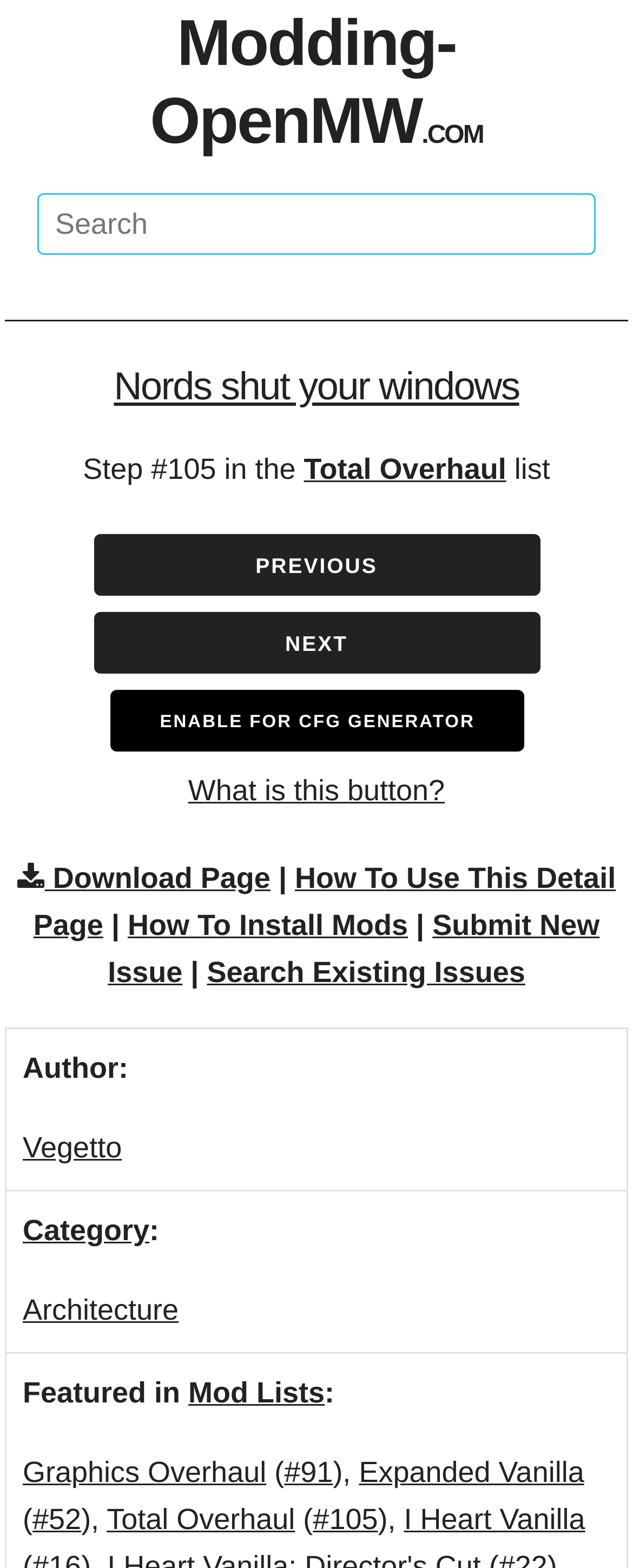What is the name of the author?
Deliver a detailed and extensive answer to the question.

The name of the author can be found in the link element that says 'Vegetto', which is preceded by the StaticText element that says 'Author:'.